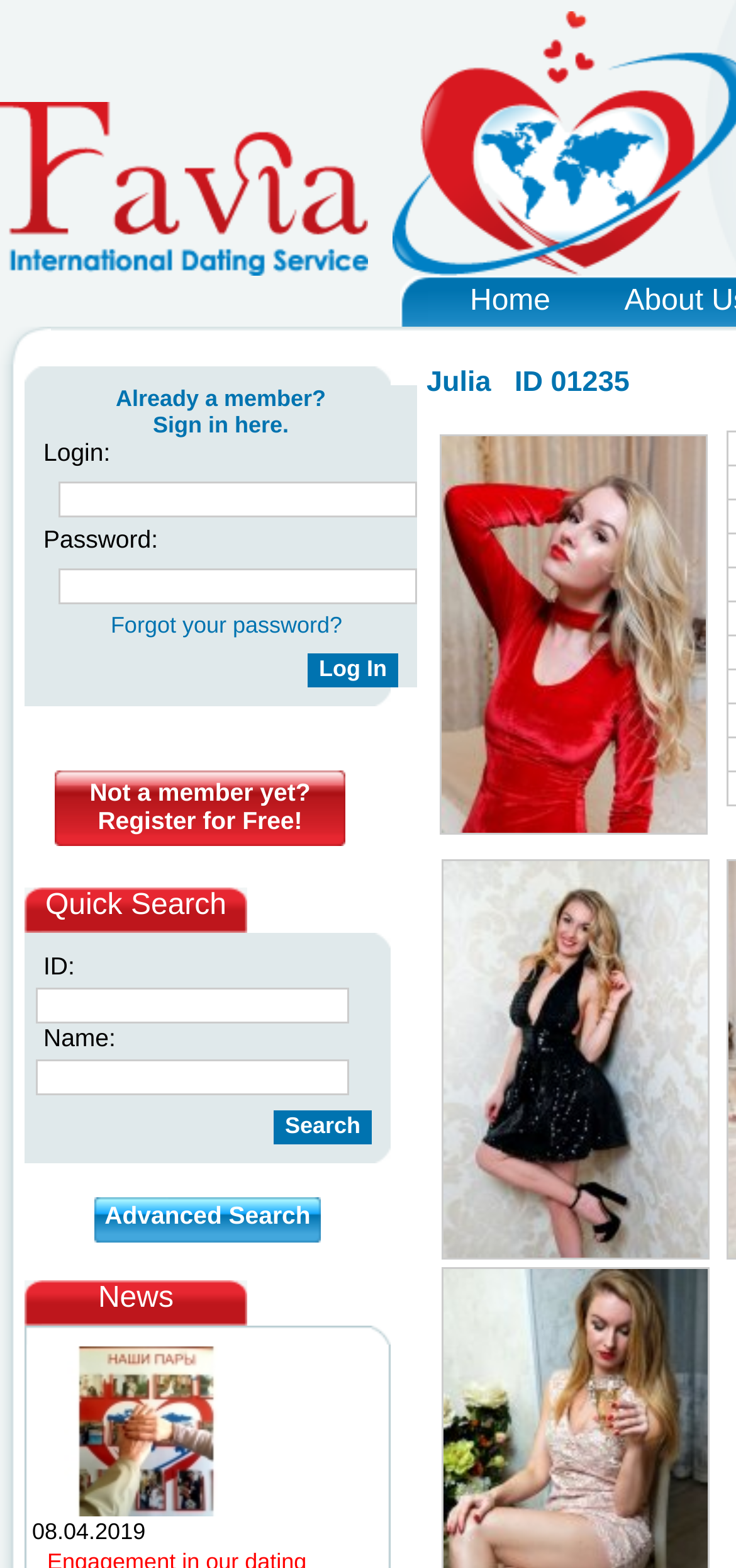Describe every aspect of the webpage comprehensively.

This webpage appears to be a profile page for a woman named Julia, 35, from Poltava, Ukraine, on an international dating service called FAVIA. 

At the top of the page, there is a header section with a logo of FAVIA on the left and a navigation menu on the right, which includes a link to the home page. 

Below the header, there is a large section dedicated to Julia's profile. Her profile picture is displayed prominently on the left, with a heading that includes her name and ID number. On the right, there is a brief description of Julia, but the text is not provided in the accessibility tree. 

Underneath Julia's profile picture, there is a section with a login form for existing members, which includes two text boxes for login and password, a "Forgot your password?" link, and a "Log In" button. 

To the right of the login form, there is a call-to-action link for non-members to register for free. 

Further down the page, there is a "Quick Search" section with two text boxes and a "Search" button, allowing users to search for profiles based on ID or name. 

Below the search section, there is a news section with a heading and an image. 

The page also includes an "Advanced Search" link and an "Enlarge" link, which appears to be related to Julia's profile picture.